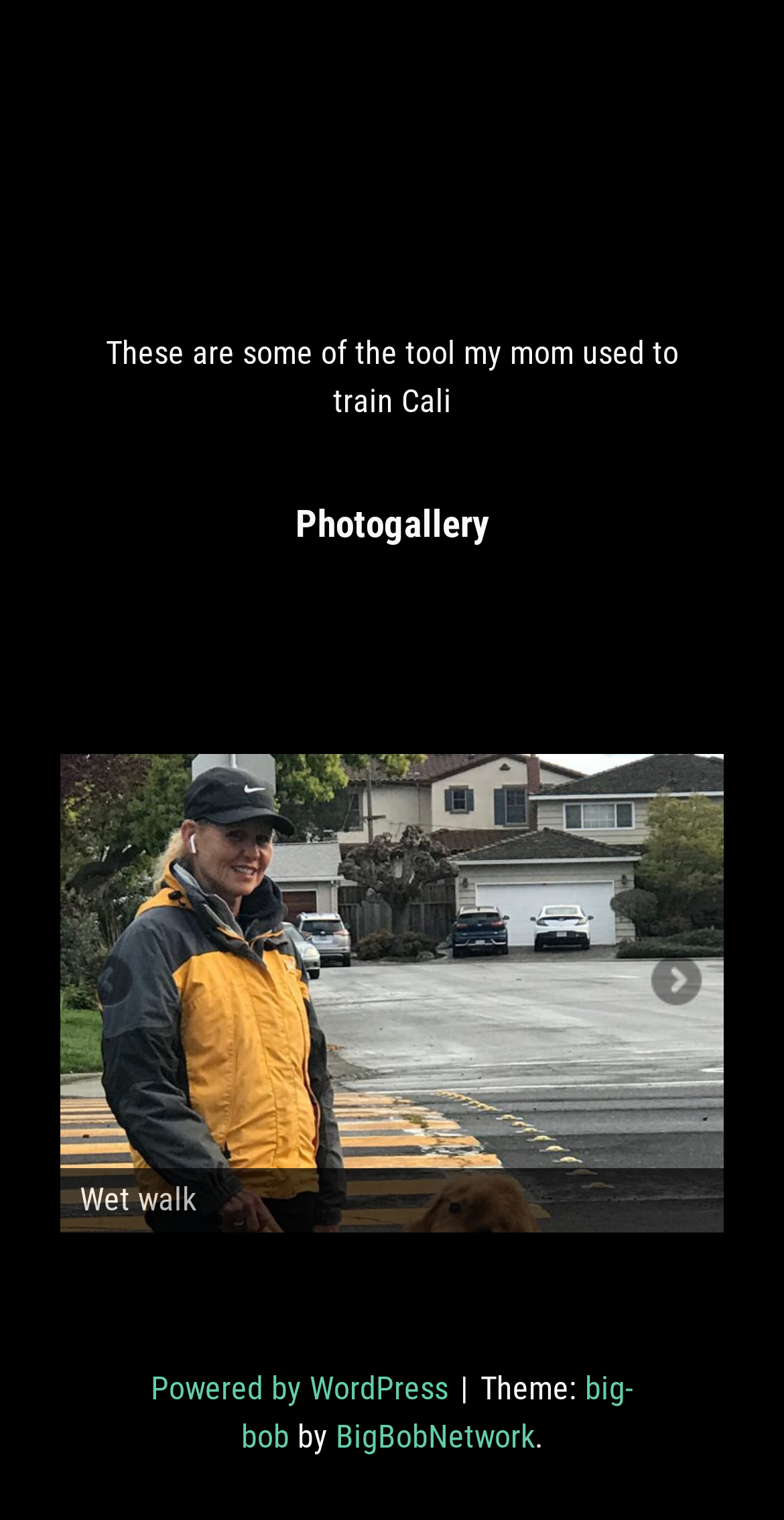Pinpoint the bounding box coordinates of the clickable area necessary to execute the following instruction: "View slide 1 of 12". The coordinates should be given as four float numbers between 0 and 1, namely [left, top, right, bottom].

[0.146, 0.832, 0.205, 0.847]